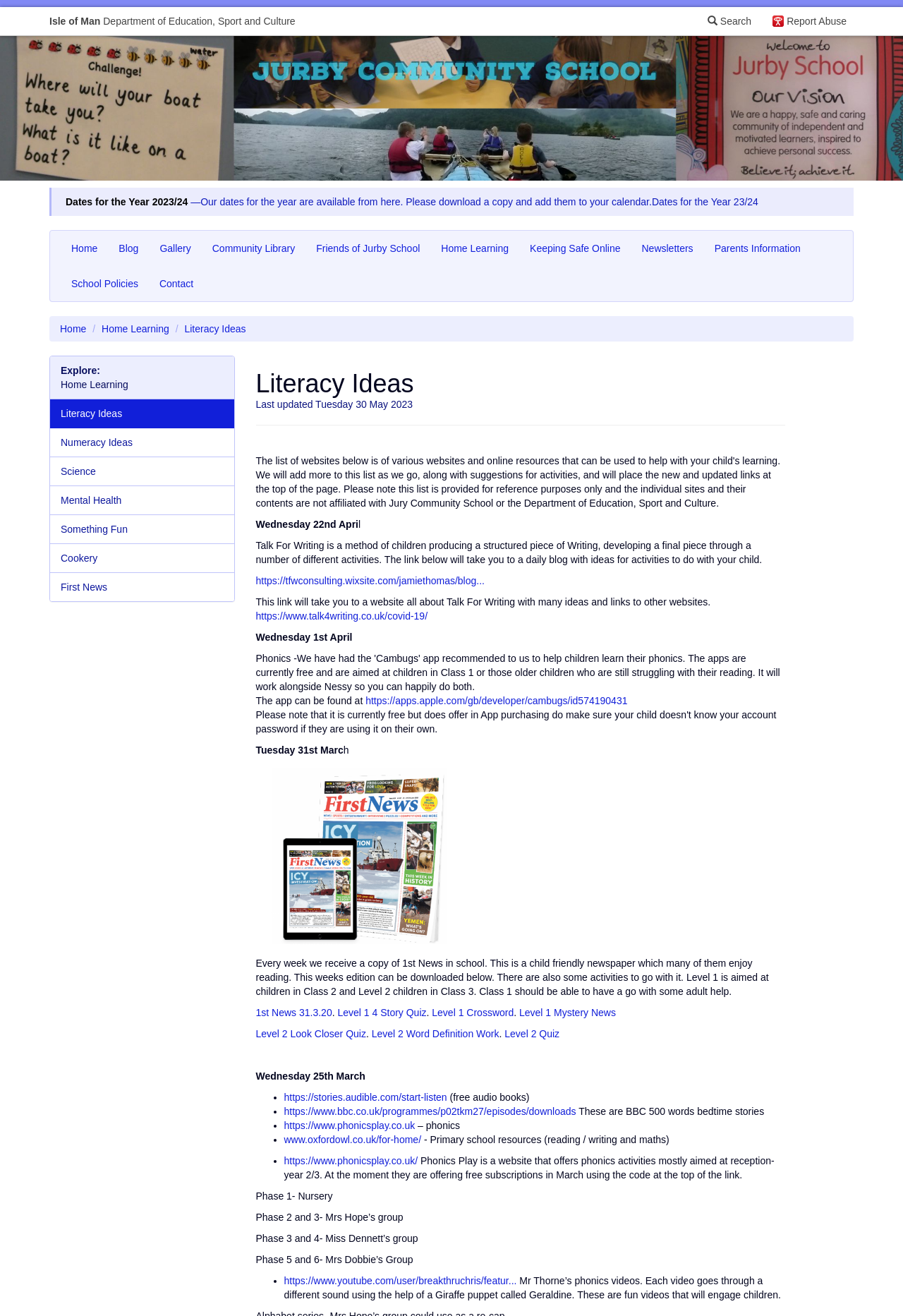Answer this question using a single word or a brief phrase:
What is the name of the puppet used in Mr Thorne's phonics videos?

Geraldine